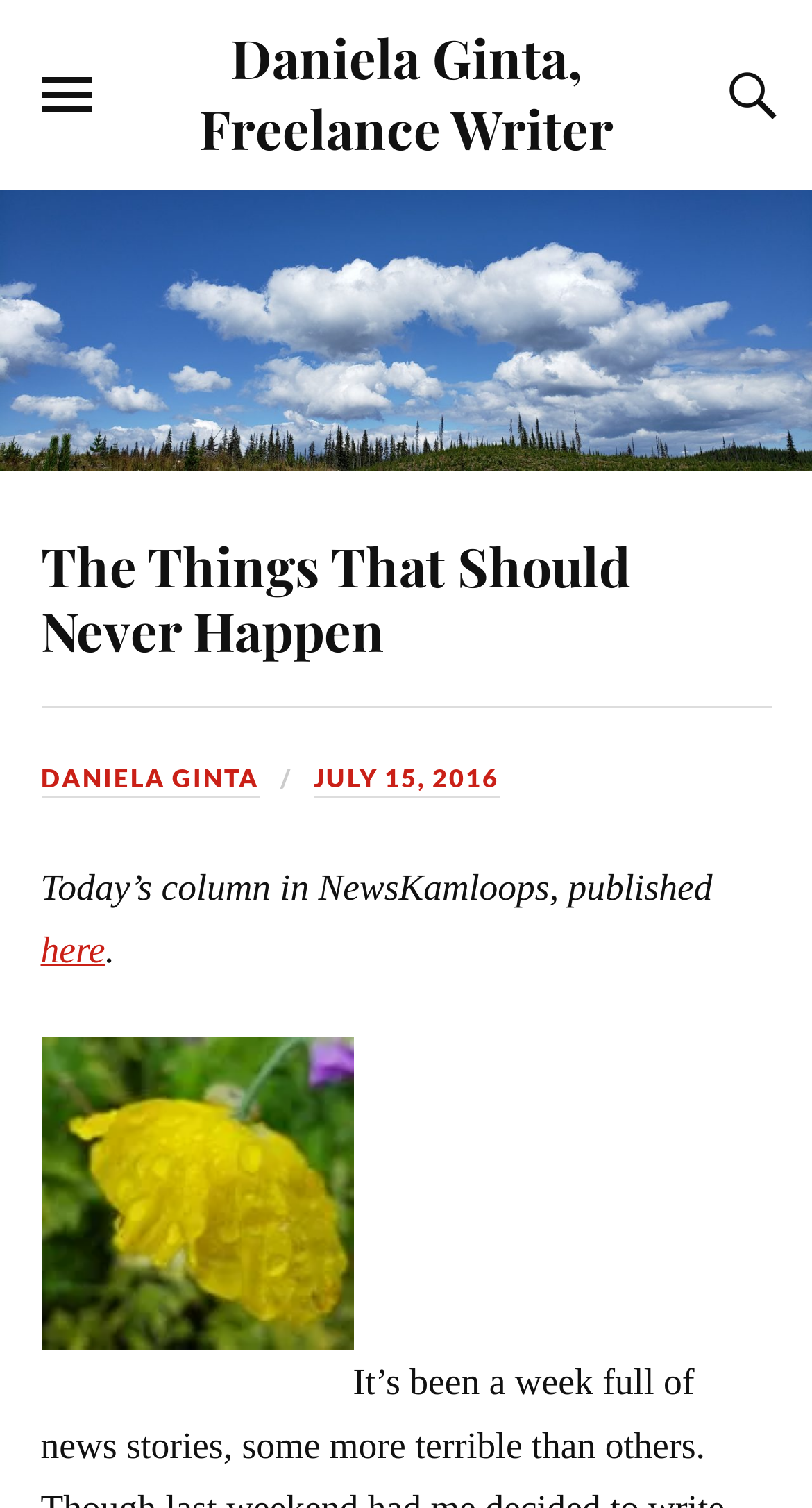Provide the bounding box coordinates of the HTML element described by the text: "here". The coordinates should be in the format [left, top, right, bottom] with values between 0 and 1.

[0.05, 0.616, 0.13, 0.644]